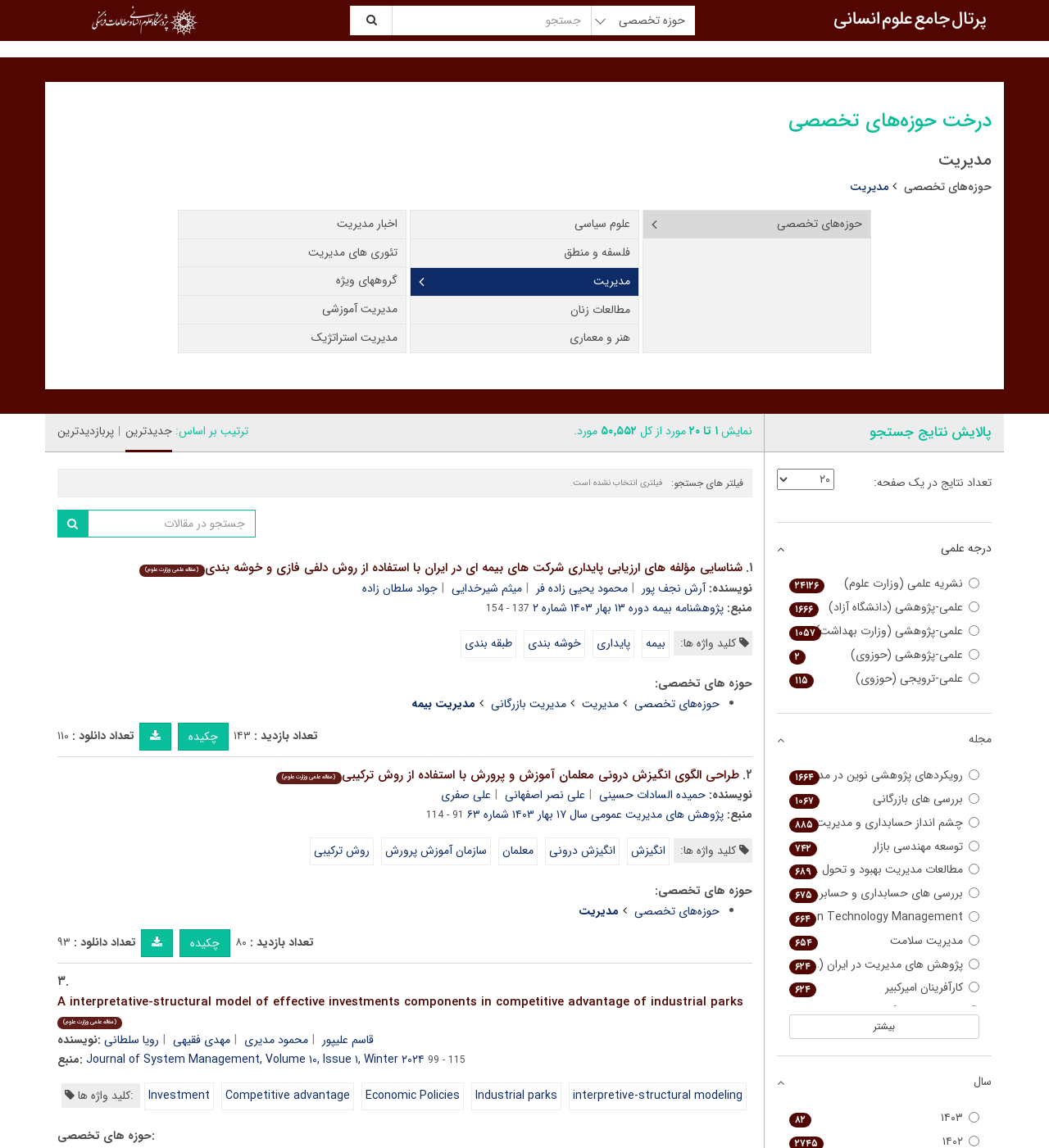Please find the bounding box coordinates of the element that must be clicked to perform the given instruction: "search for something". The coordinates should be four float numbers from 0 to 1, i.e., [left, top, right, bottom].

[0.334, 0.005, 0.563, 0.031]